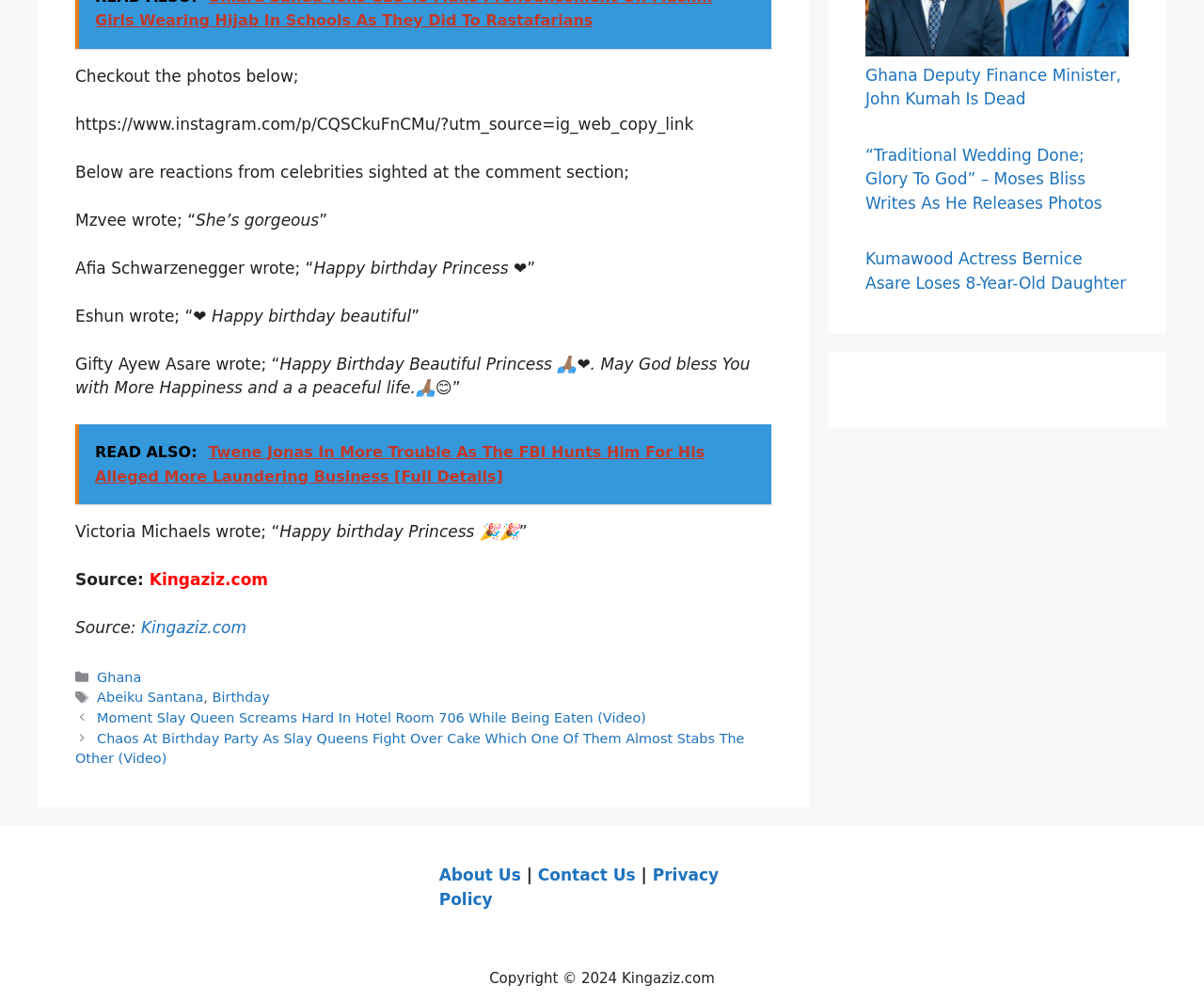Determine the bounding box coordinates of the clickable area required to perform the following instruction: "Go to About Us page". The coordinates should be represented as four float numbers between 0 and 1: [left, top, right, bottom].

[0.365, 0.865, 0.433, 0.884]